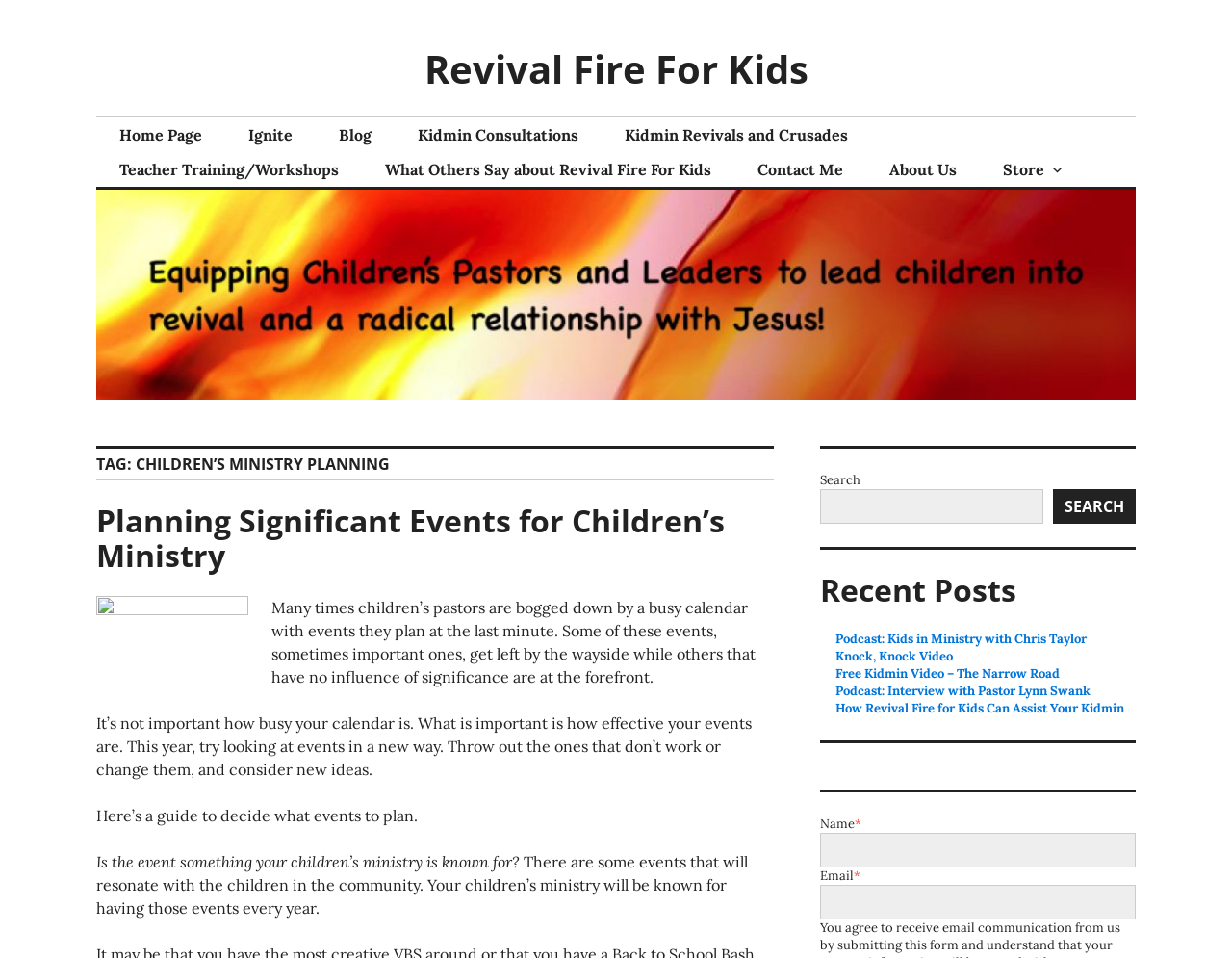Identify the bounding box coordinates of the clickable region required to complete the instruction: "search for something". The coordinates should be given as four float numbers within the range of 0 and 1, i.e., [left, top, right, bottom].

[0.666, 0.493, 0.922, 0.547]